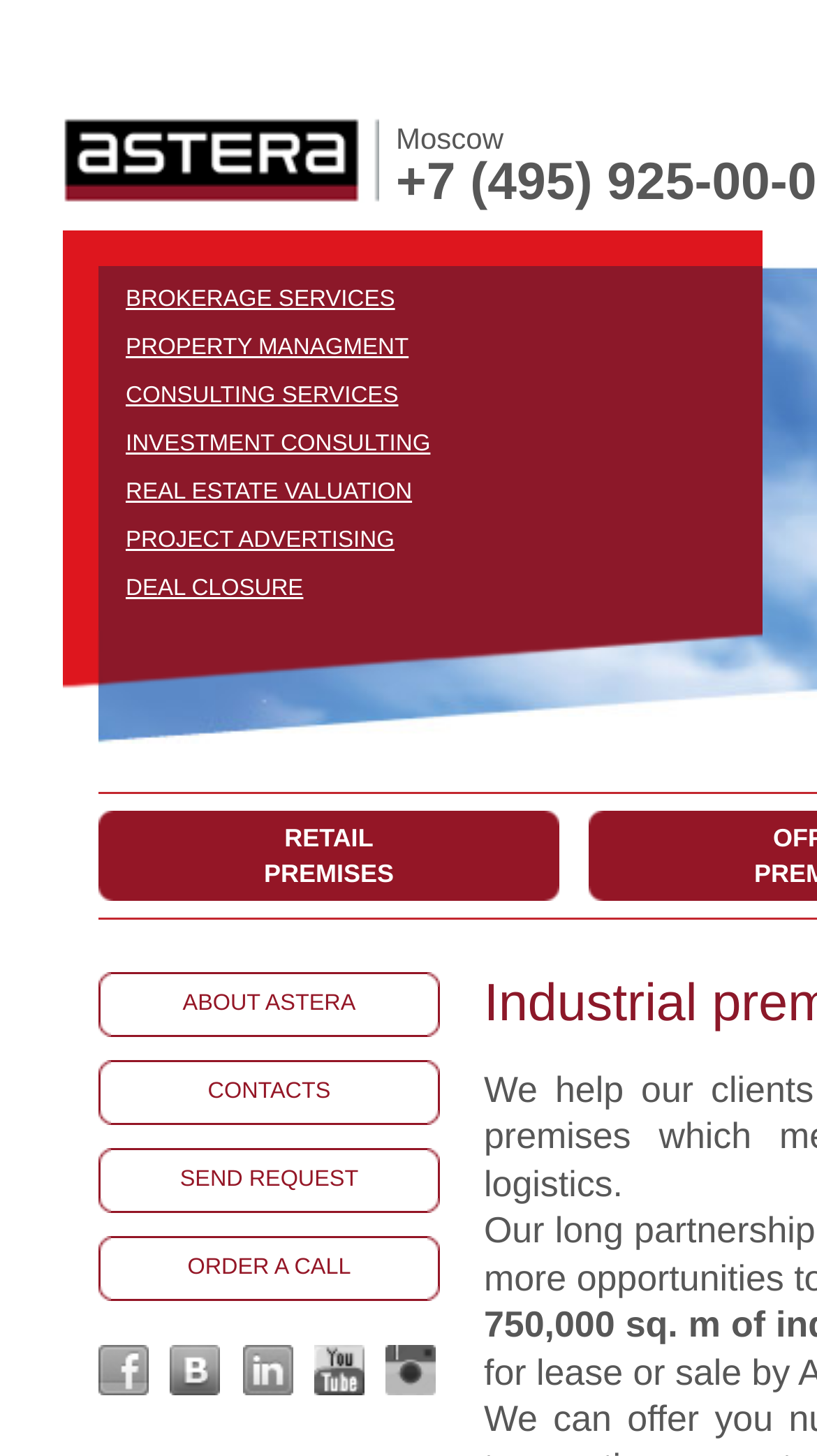Please determine the bounding box coordinates of the area that needs to be clicked to complete this task: 'Click on BROKERAGE SERVICES'. The coordinates must be four float numbers between 0 and 1, formatted as [left, top, right, bottom].

[0.154, 0.191, 0.483, 0.22]